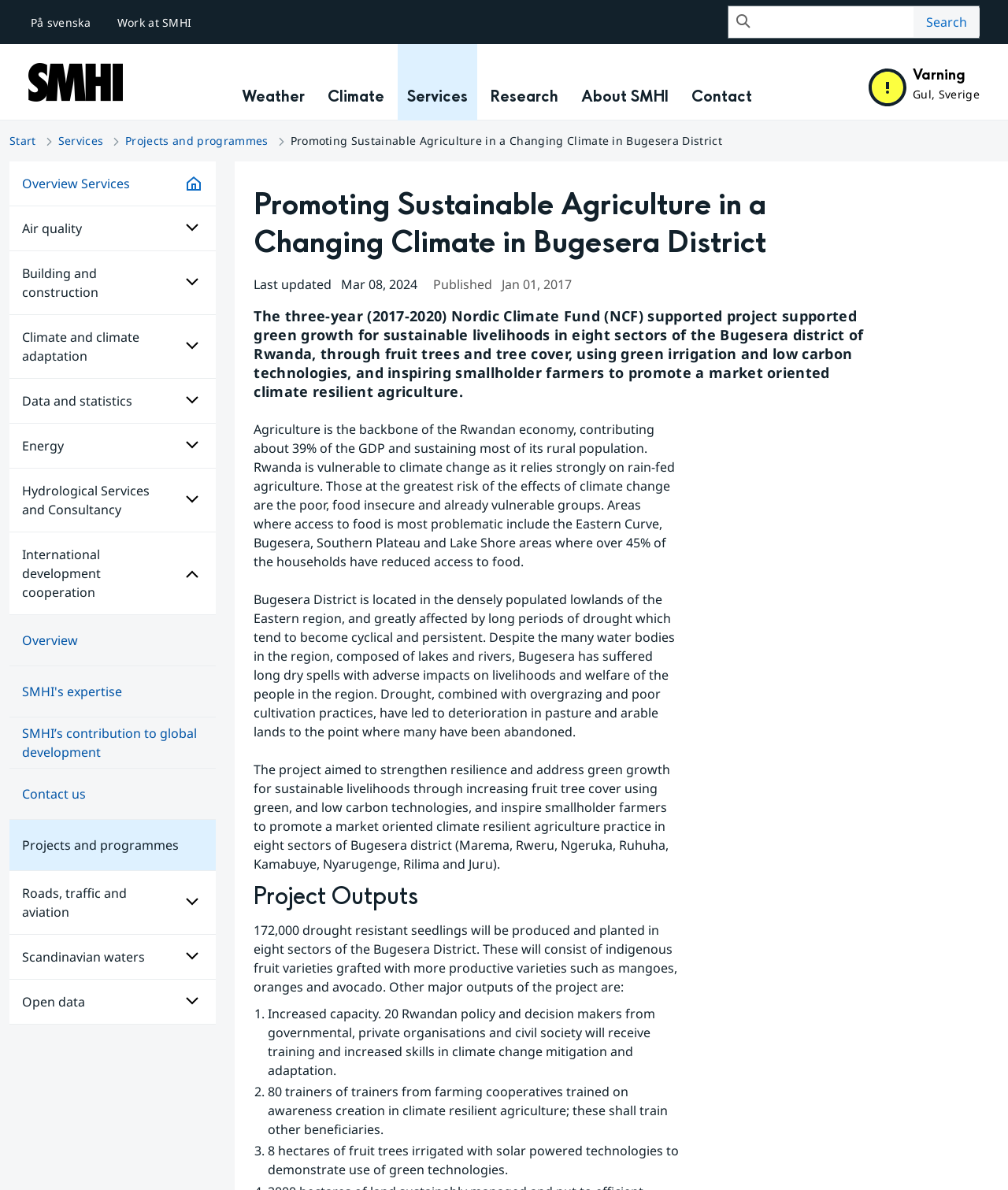Examine the image carefully and respond to the question with a detailed answer: 
What is the purpose of the project?

I found the answer by reading the project description which mentions 'supported green growth for sustainable livelihoods in eight sectors of the Bugesera district of Rwanda'.